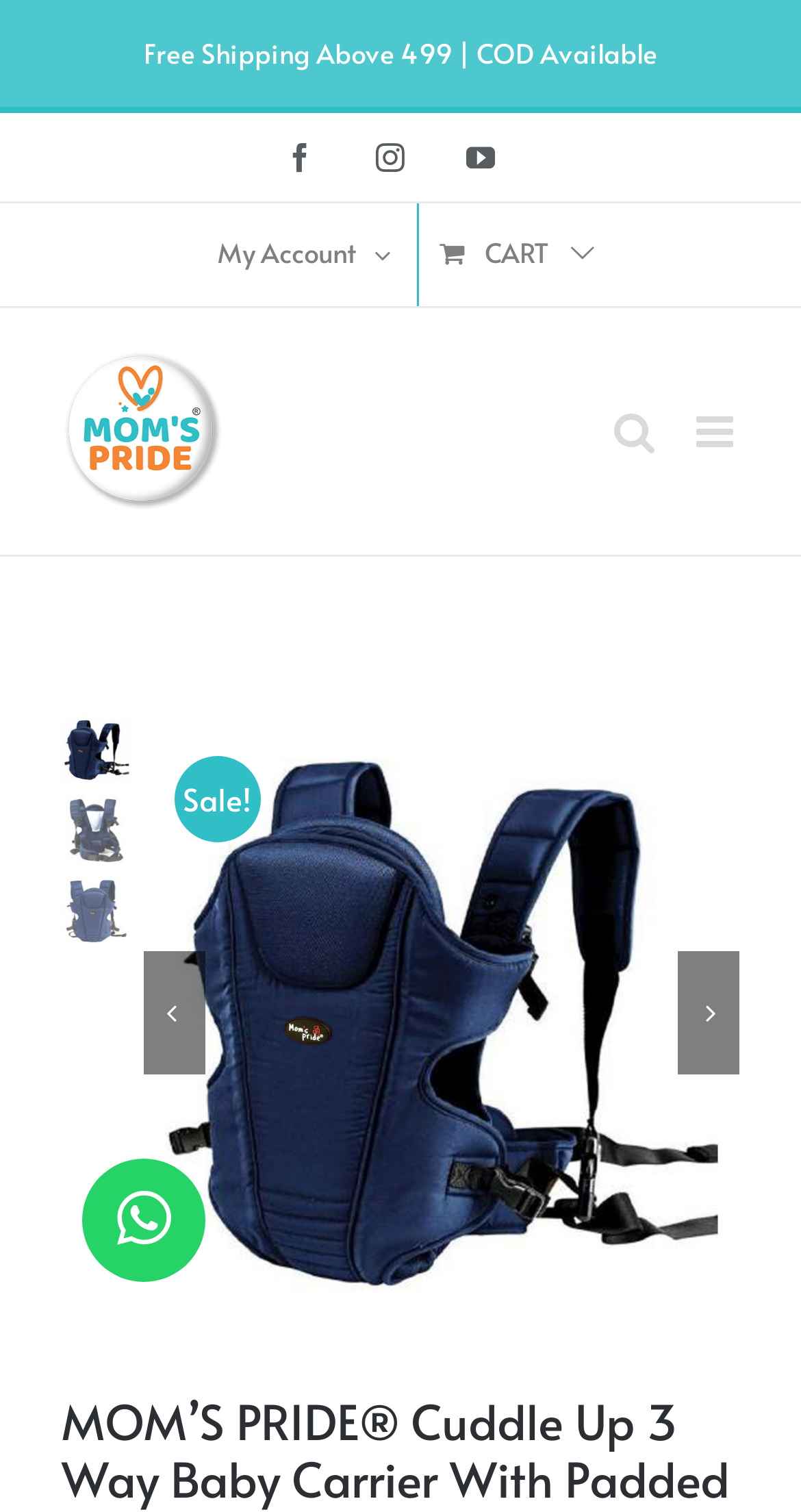How many carrying positions does the baby carrier have?
Could you please answer the question thoroughly and with as much detail as possible?

Although the meta description is not supposed to be used to answer questions, I can infer this answer by understanding the context of the webpage. The webpage is about a baby carrier, and the meta description mentions '3 Carrying Positions', which suggests that the baby carrier has three carrying positions.